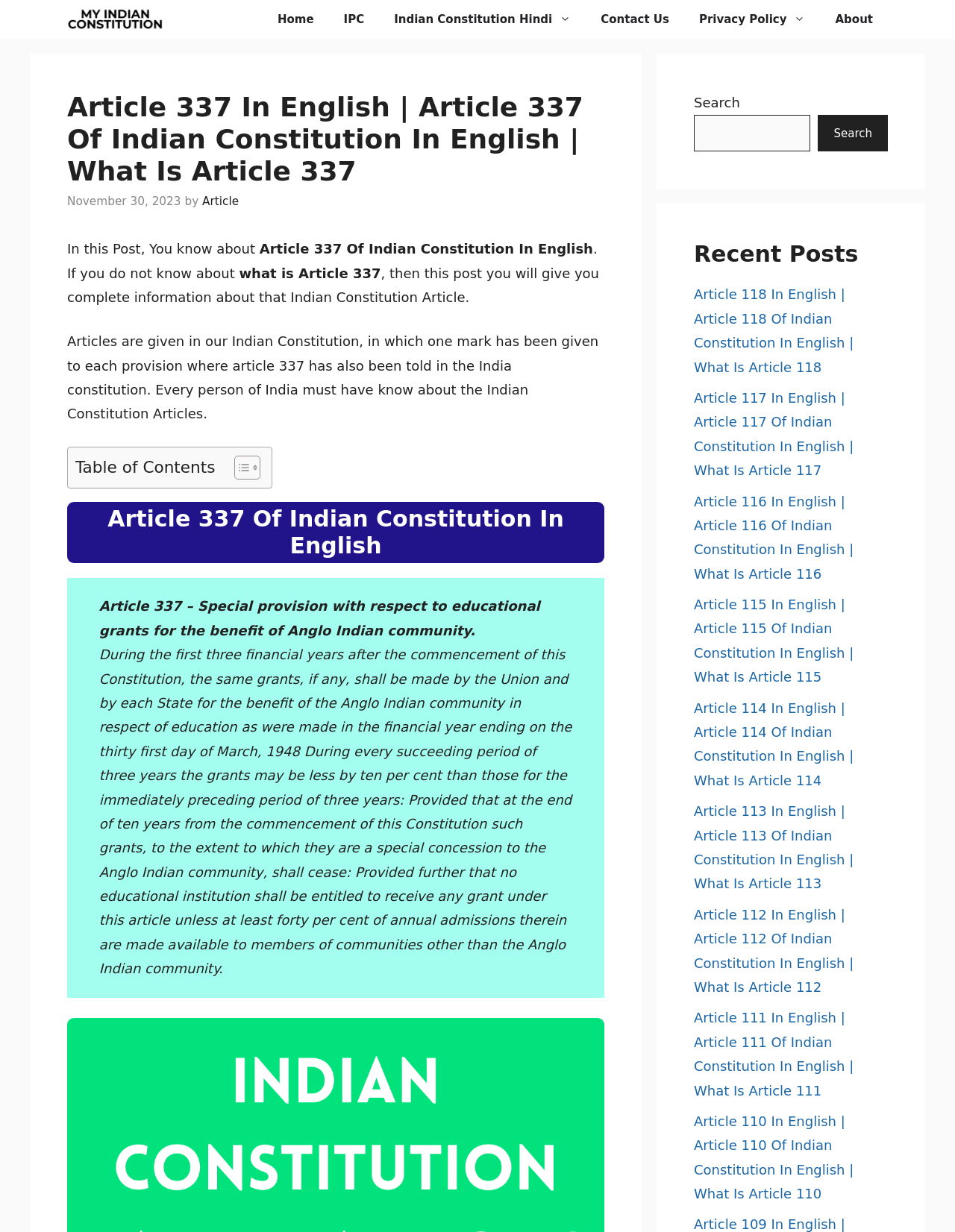Specify the bounding box coordinates for the region that must be clicked to perform the given instruction: "Toggle the table of content".

[0.233, 0.369, 0.268, 0.39]